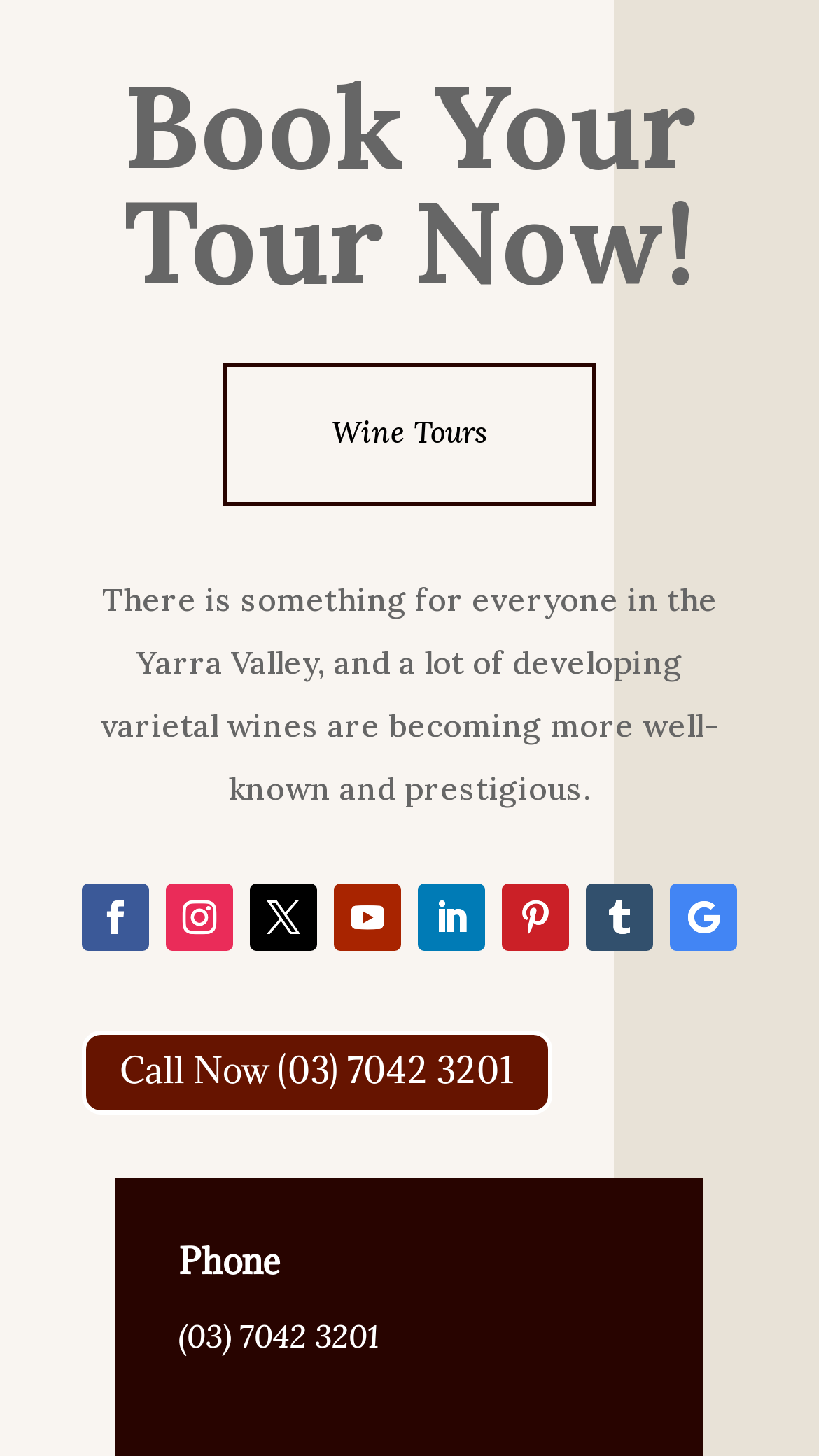Please identify the bounding box coordinates of the element's region that needs to be clicked to fulfill the following instruction: "Book a tour now". The bounding box coordinates should consist of four float numbers between 0 and 1, i.e., [left, top, right, bottom].

[0.15, 0.036, 0.85, 0.216]